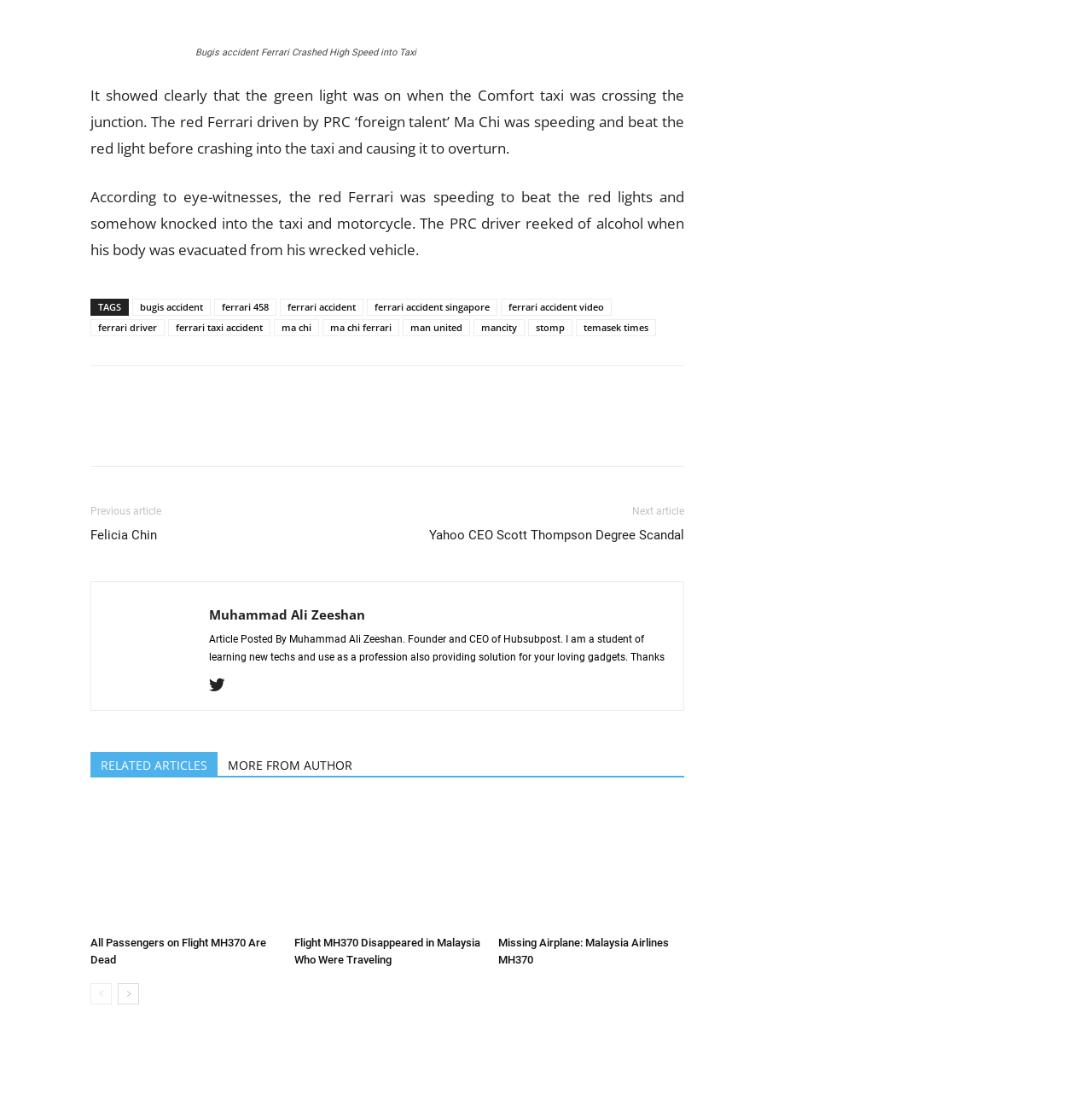Provide a short answer to the following question with just one word or phrase: What was the Ferrari driver's condition after the accident?

reeked of alcohol